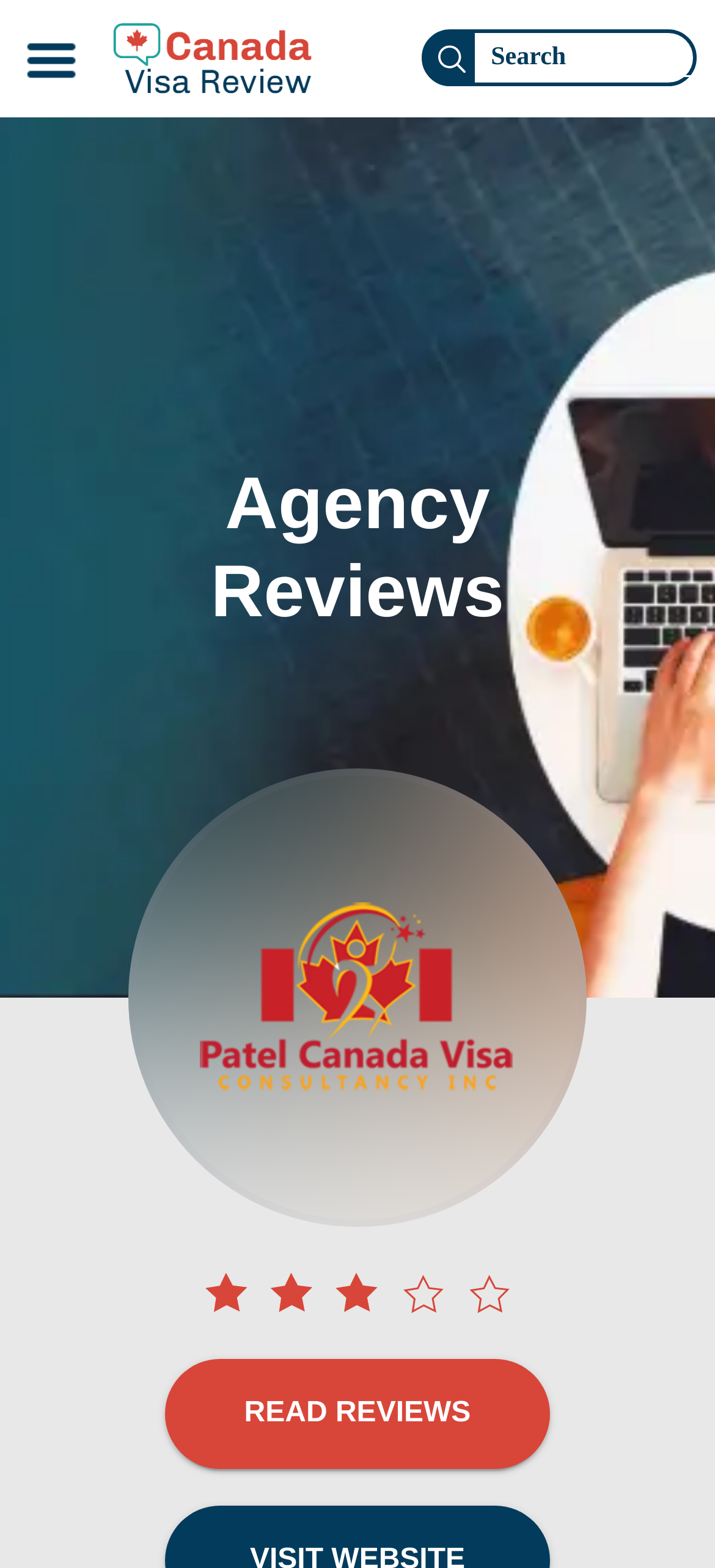Utilize the details in the image to give a detailed response to the question: What is the function of the 'READ REVIEWS' button?

The 'READ REVIEWS' button is located below the agency's rating image, which suggests that the button is related to the reviews of the agency. When clicked, the button likely directs the user to a page or section that displays reviews about Patel Canada Visa Consultancy.